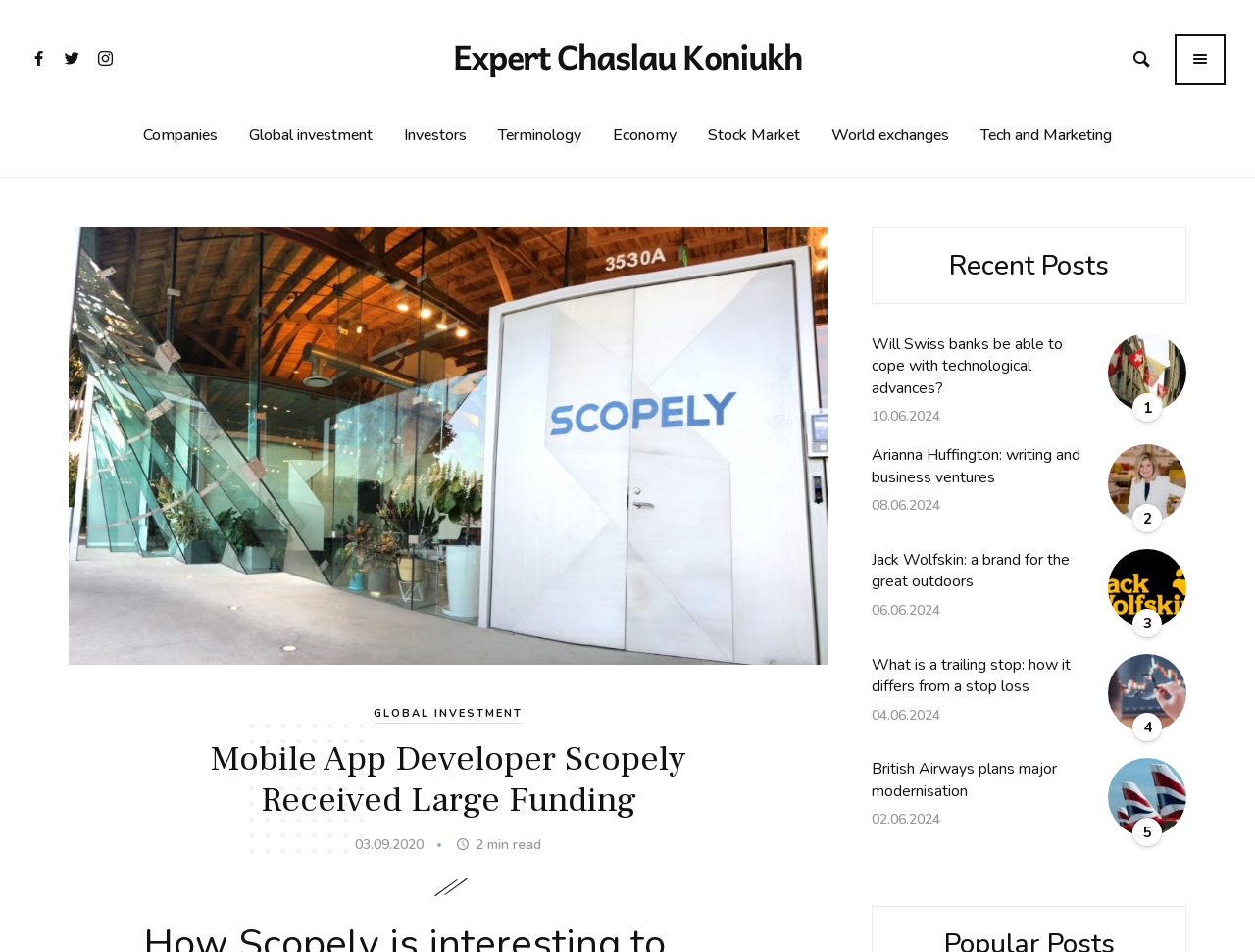Please identify and generate the text content of the webpage's main heading.

Mobile App Developer Scopely Received Large Funding